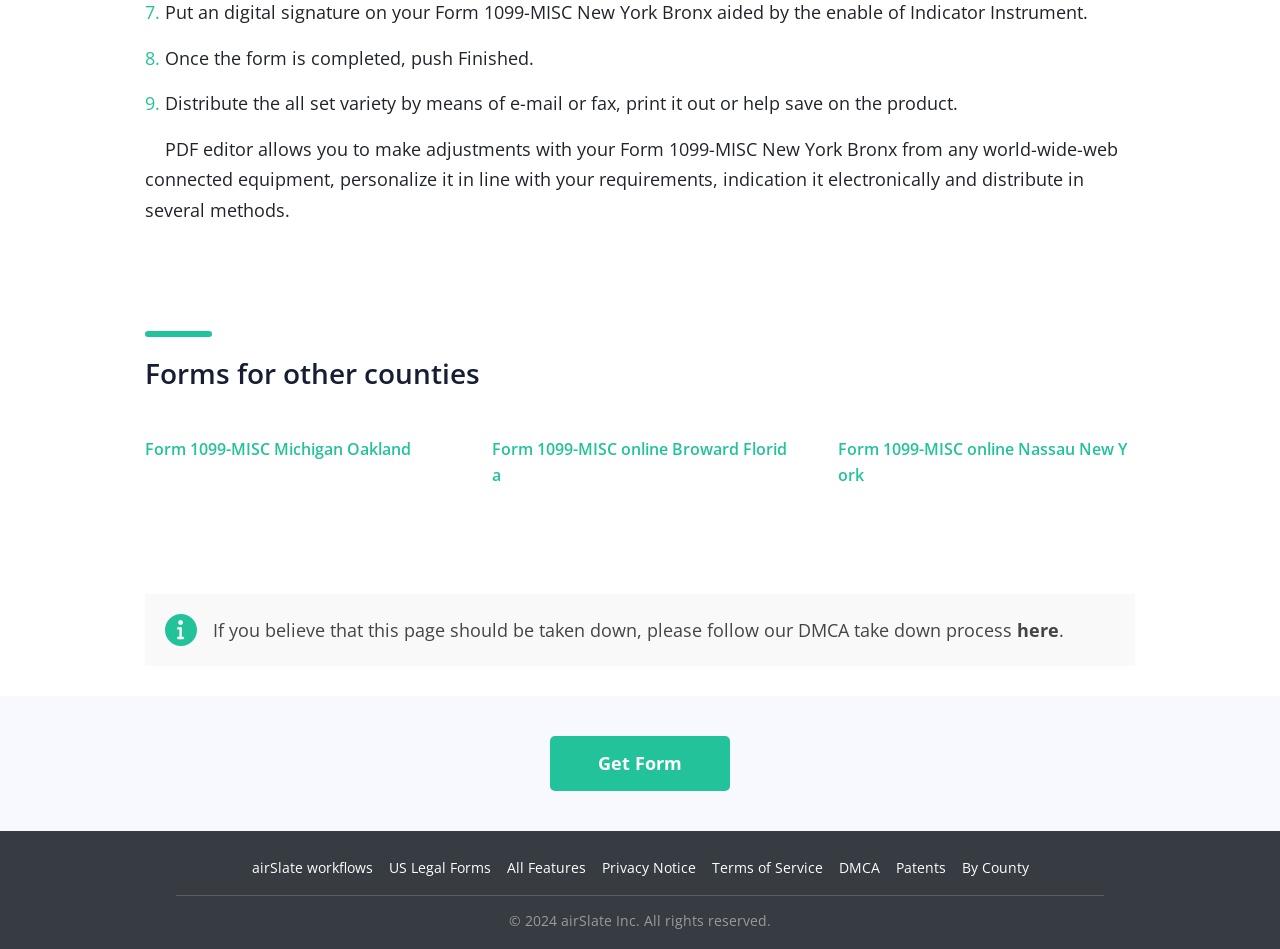Please identify the bounding box coordinates of the clickable area that will fulfill the following instruction: "Access Form 1099-MISC Michigan Oakland". The coordinates should be in the format of four float numbers between 0 and 1, i.e., [left, top, right, bottom].

[0.09, 0.433, 0.361, 0.562]